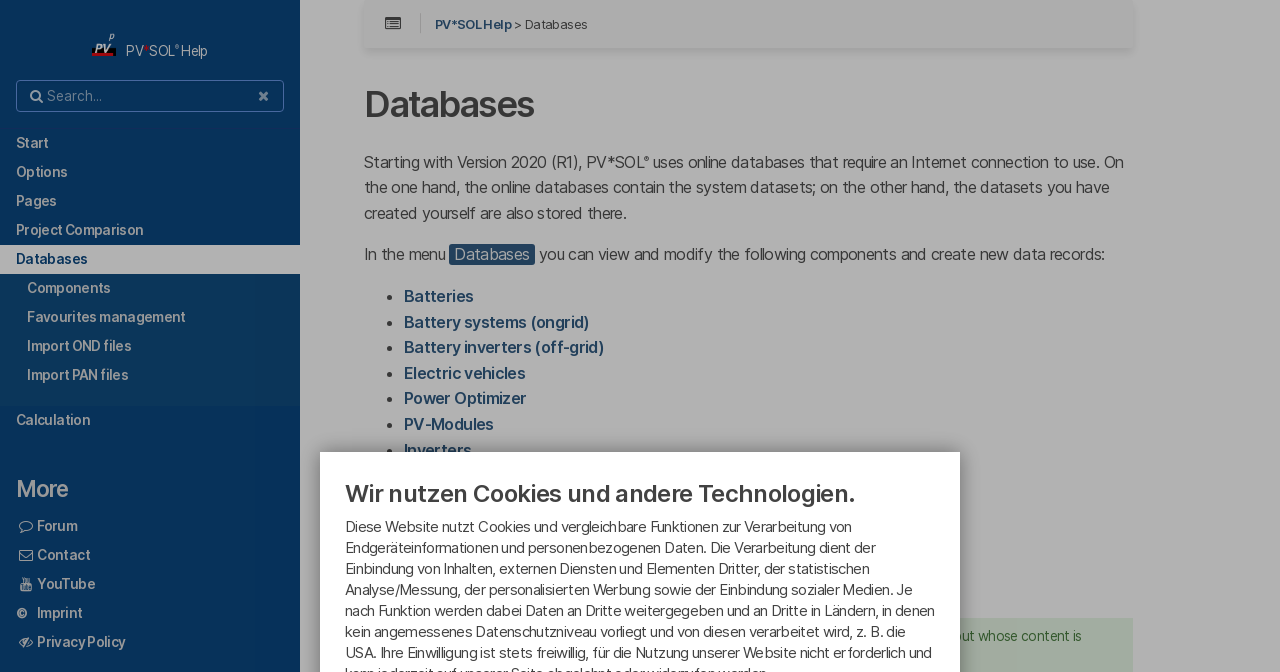What type of components can be viewed and modified in the 'Databases' menu?
Carefully examine the image and provide a detailed answer to the question.

The webpage lists various components that can be viewed and modified in the 'Databases' menu, including batteries, battery systems, battery inverters, electric vehicles, power optimizers, PV modules, inverters, auxiliary generators, and more.